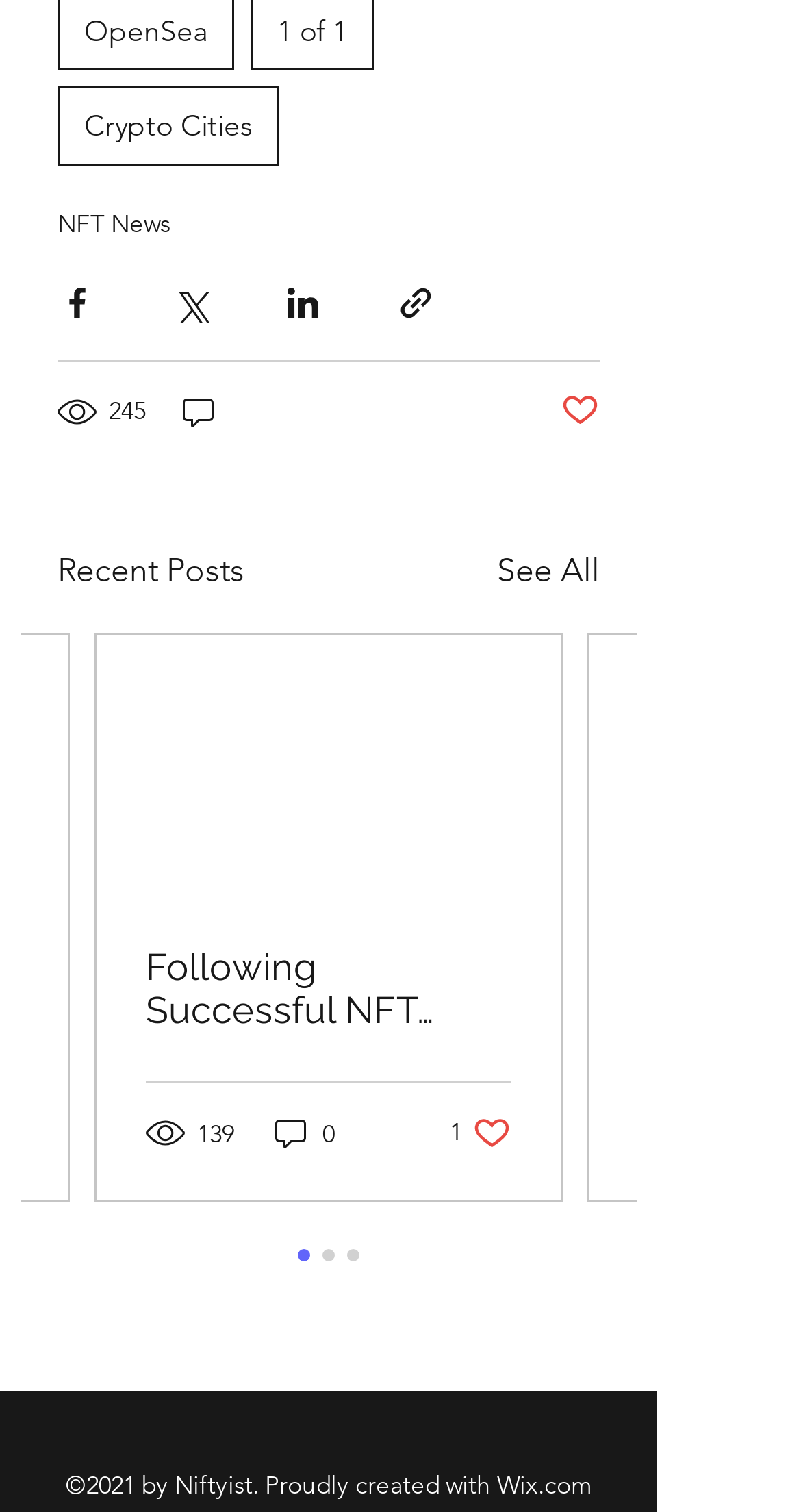Point out the bounding box coordinates of the section to click in order to follow this instruction: "Like the post".

[0.562, 0.736, 0.638, 0.762]